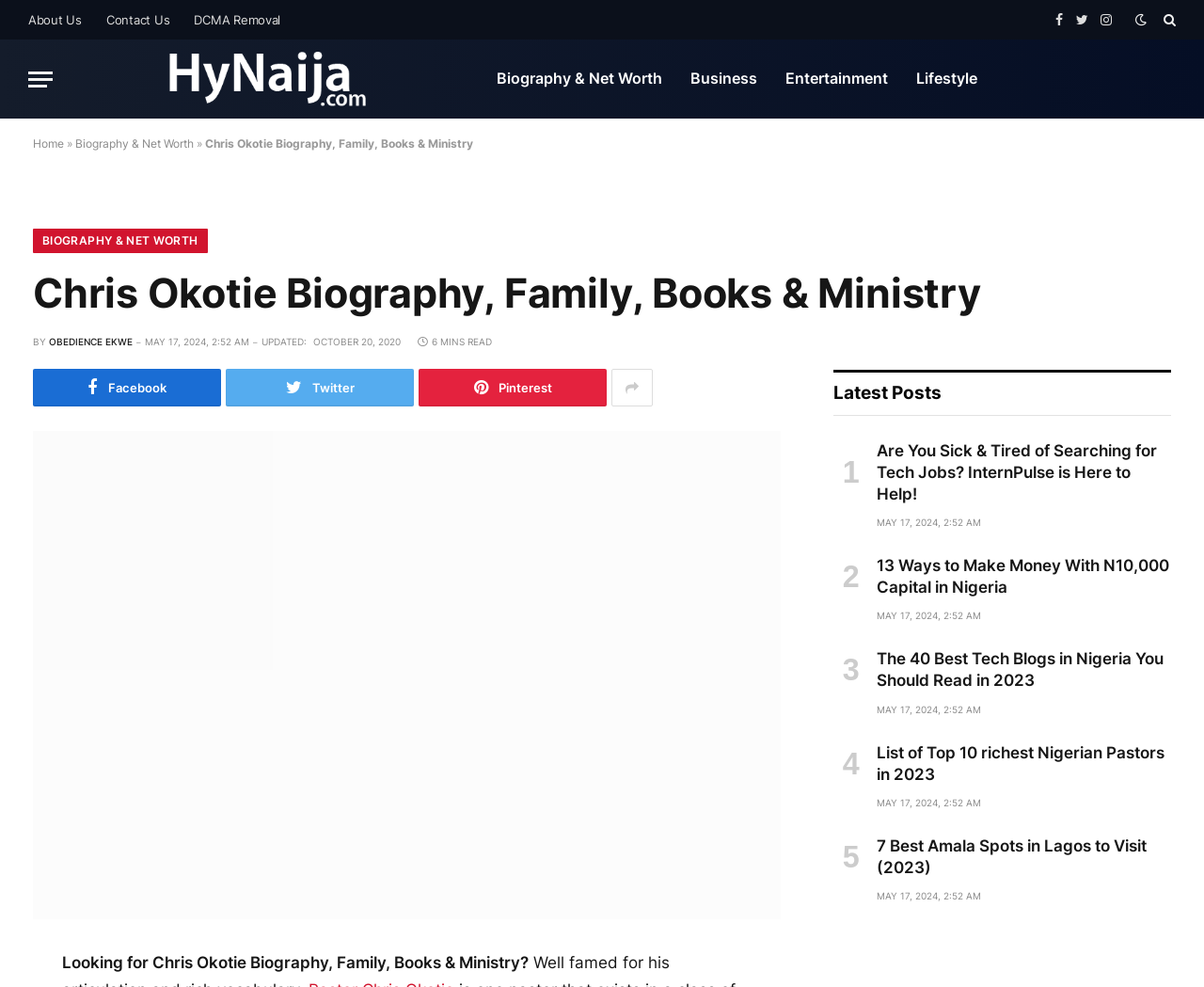Please locate the bounding box coordinates of the region I need to click to follow this instruction: "Share on Facebook".

[0.871, 0.0, 0.889, 0.04]